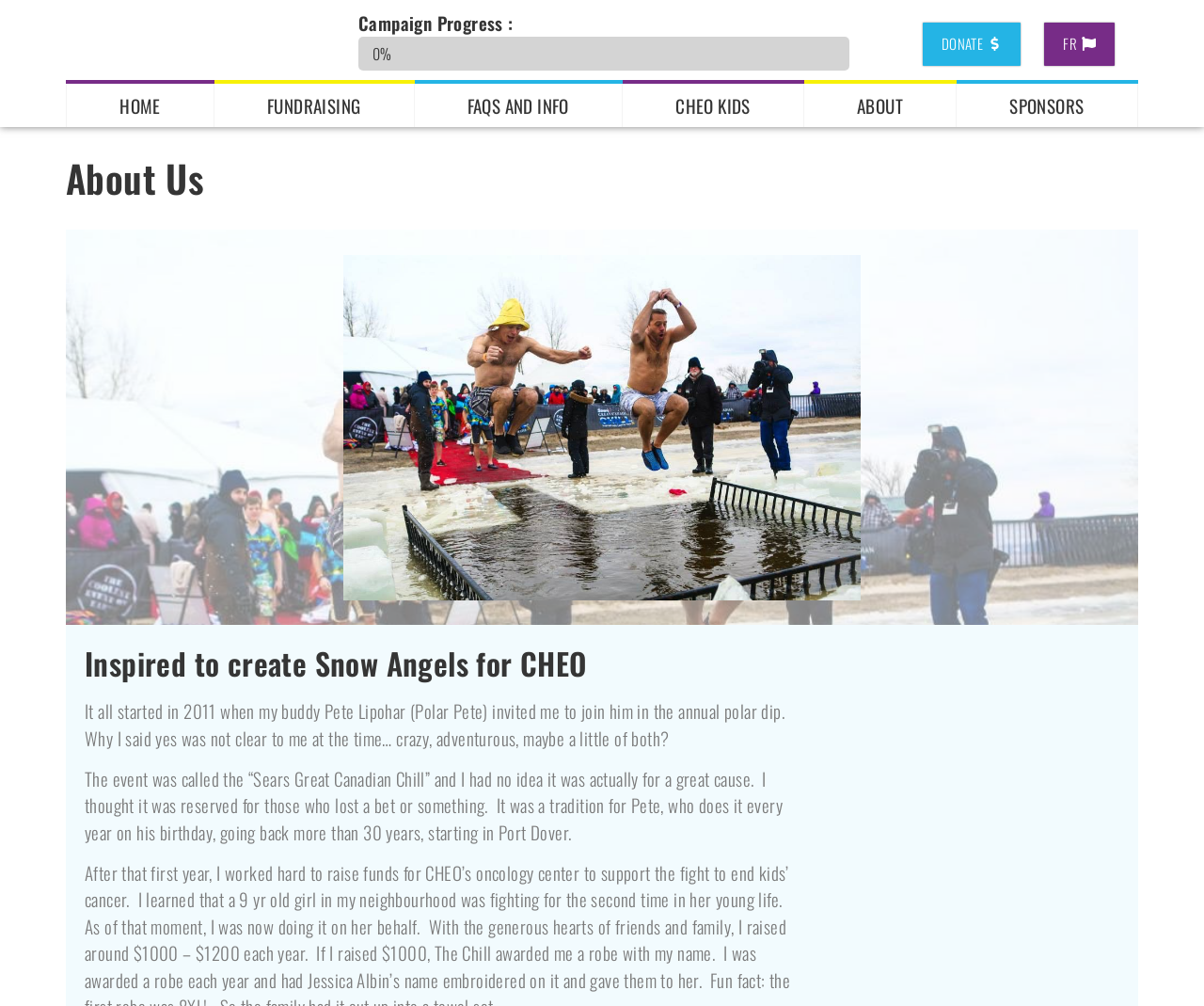Please provide the bounding box coordinates for the element that needs to be clicked to perform the following instruction: "Donate to the cause". The coordinates should be given as four float numbers between 0 and 1, i.e., [left, top, right, bottom].

[0.766, 0.023, 0.848, 0.066]